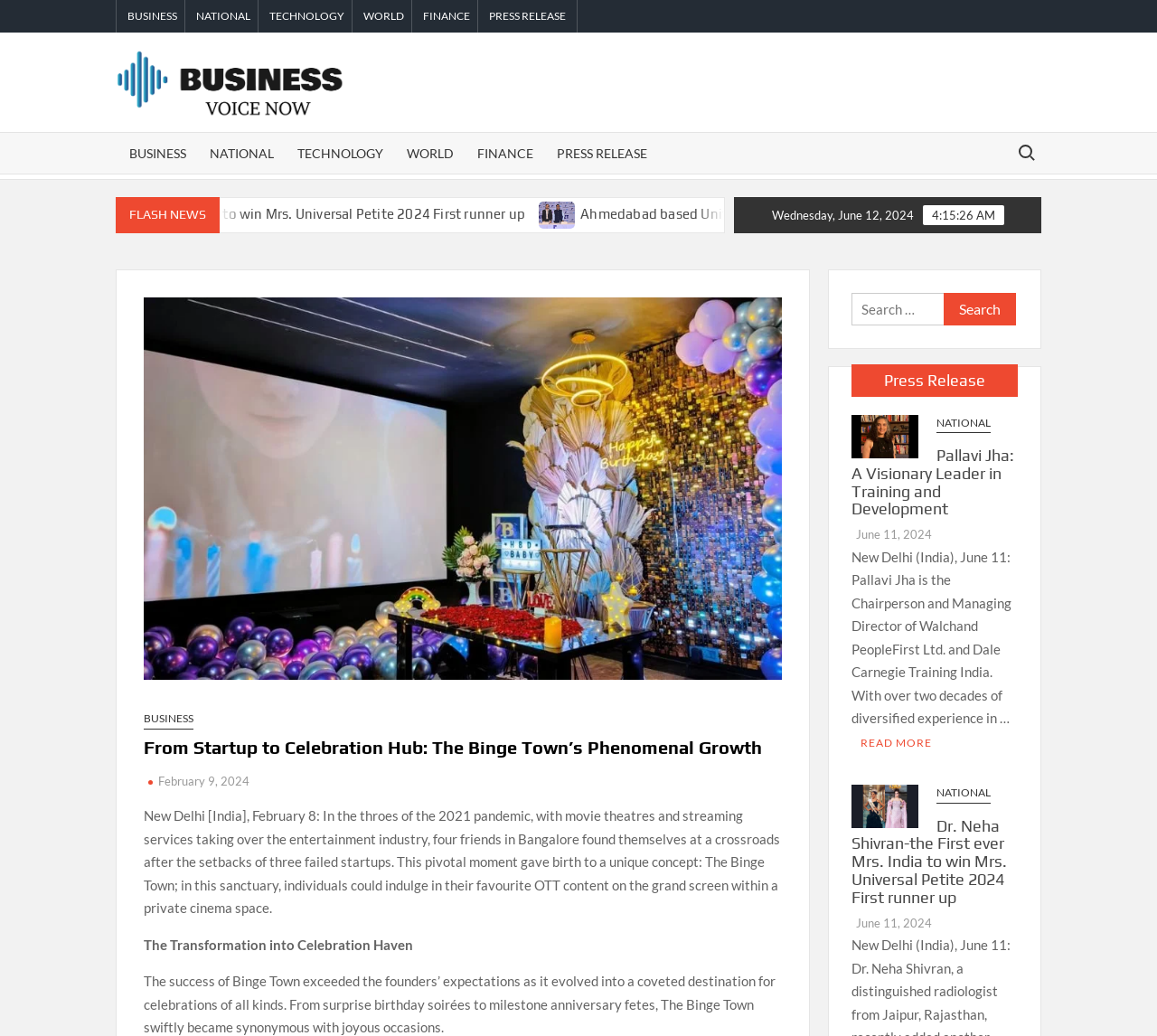Identify the bounding box coordinates of the region that needs to be clicked to carry out this instruction: "Check out the Press Release section". Provide these coordinates as four float numbers ranging from 0 to 1, i.e., [left, top, right, bottom].

[0.736, 0.352, 0.88, 0.383]